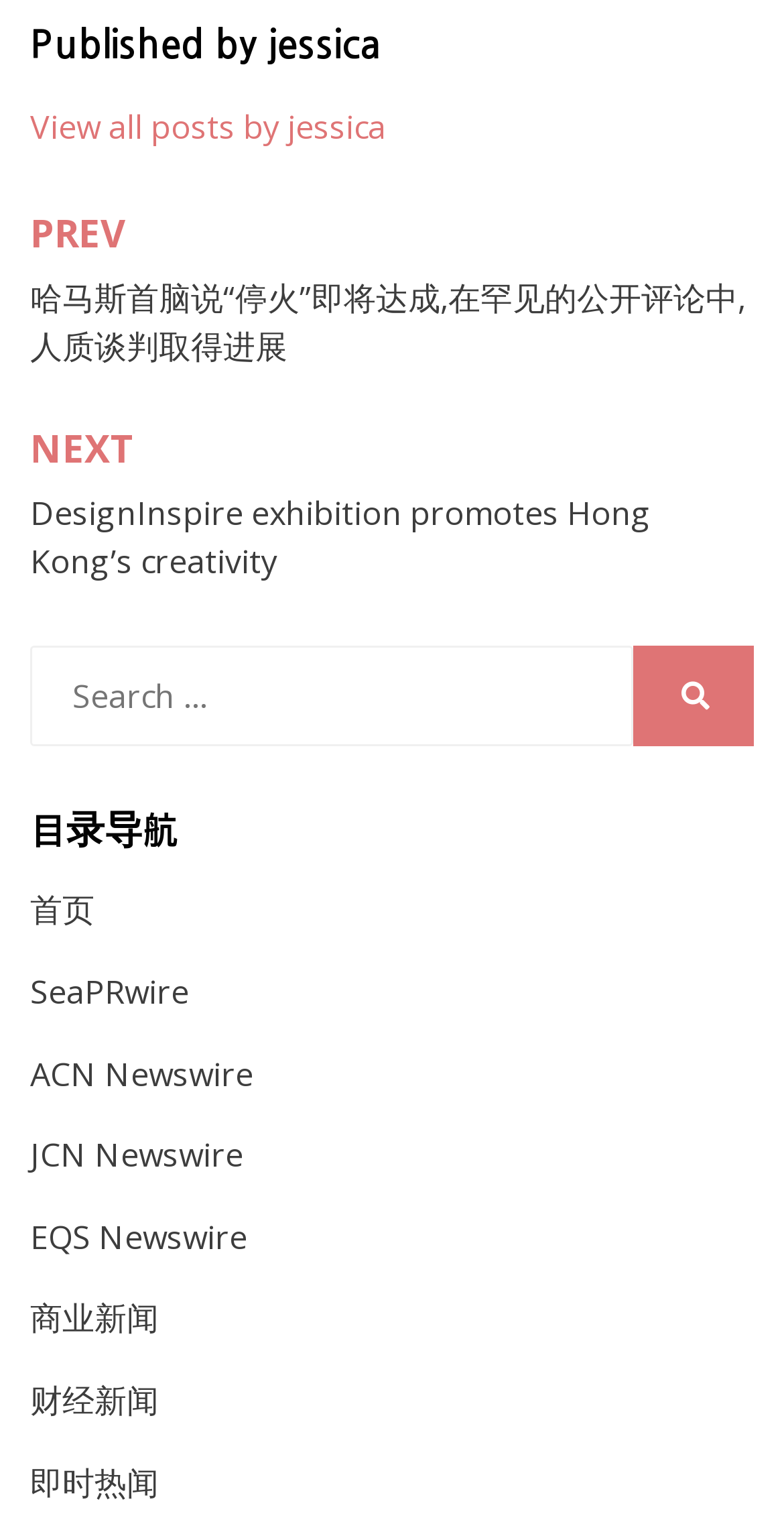Provide the bounding box coordinates of the section that needs to be clicked to accomplish the following instruction: "View all posts by jessica."

[0.038, 0.068, 0.492, 0.097]